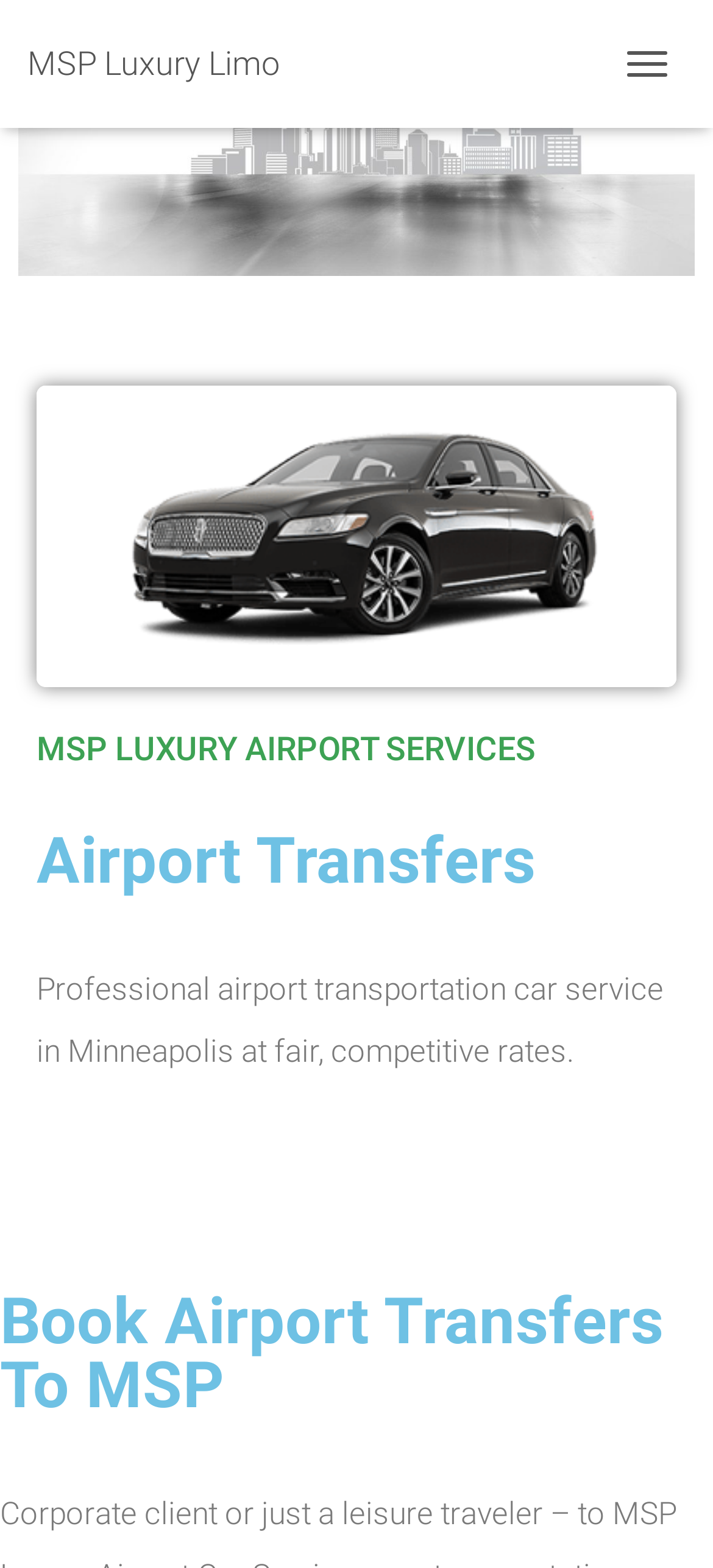Given the description Toggle Navigation, predict the bounding box coordinates of the UI element. Ensure the coordinates are in the format (top-left x, top-left y, bottom-right x, bottom-right y) and all values are between 0 and 1.

[0.854, 0.022, 0.962, 0.059]